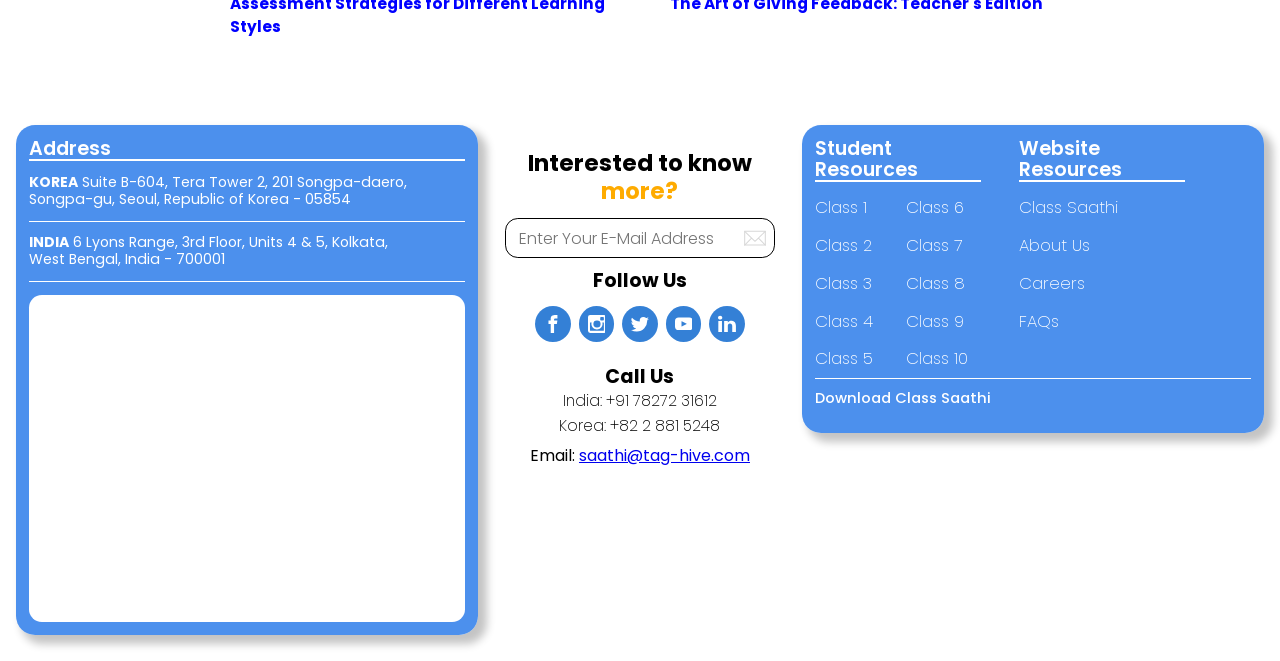Determine the bounding box coordinates of the clickable element to complete this instruction: "View Class 1 resources". Provide the coordinates in the format of four float numbers between 0 and 1, [left, top, right, bottom].

[0.637, 0.297, 0.677, 0.332]